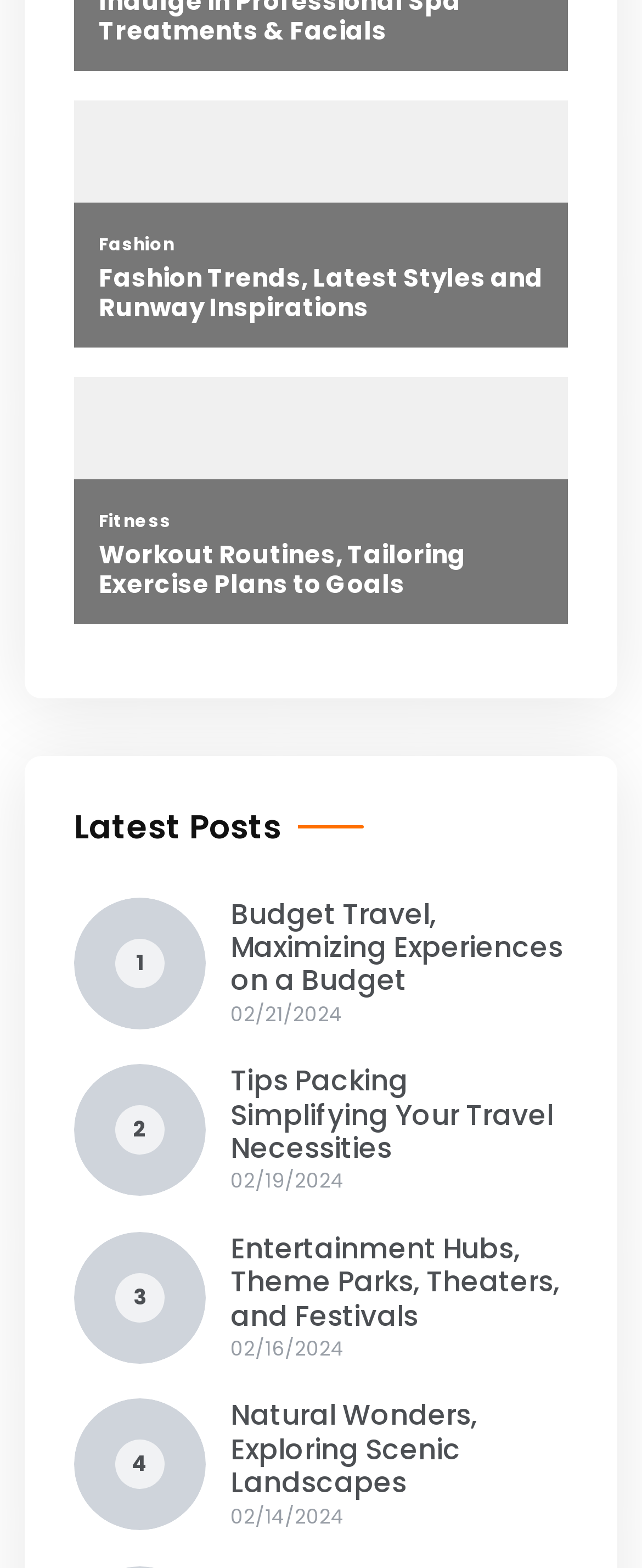Identify the bounding box coordinates of the section to be clicked to complete the task described by the following instruction: "Learn about Workout Routines". The coordinates should be four float numbers between 0 and 1, formatted as [left, top, right, bottom].

[0.115, 0.24, 0.885, 0.398]